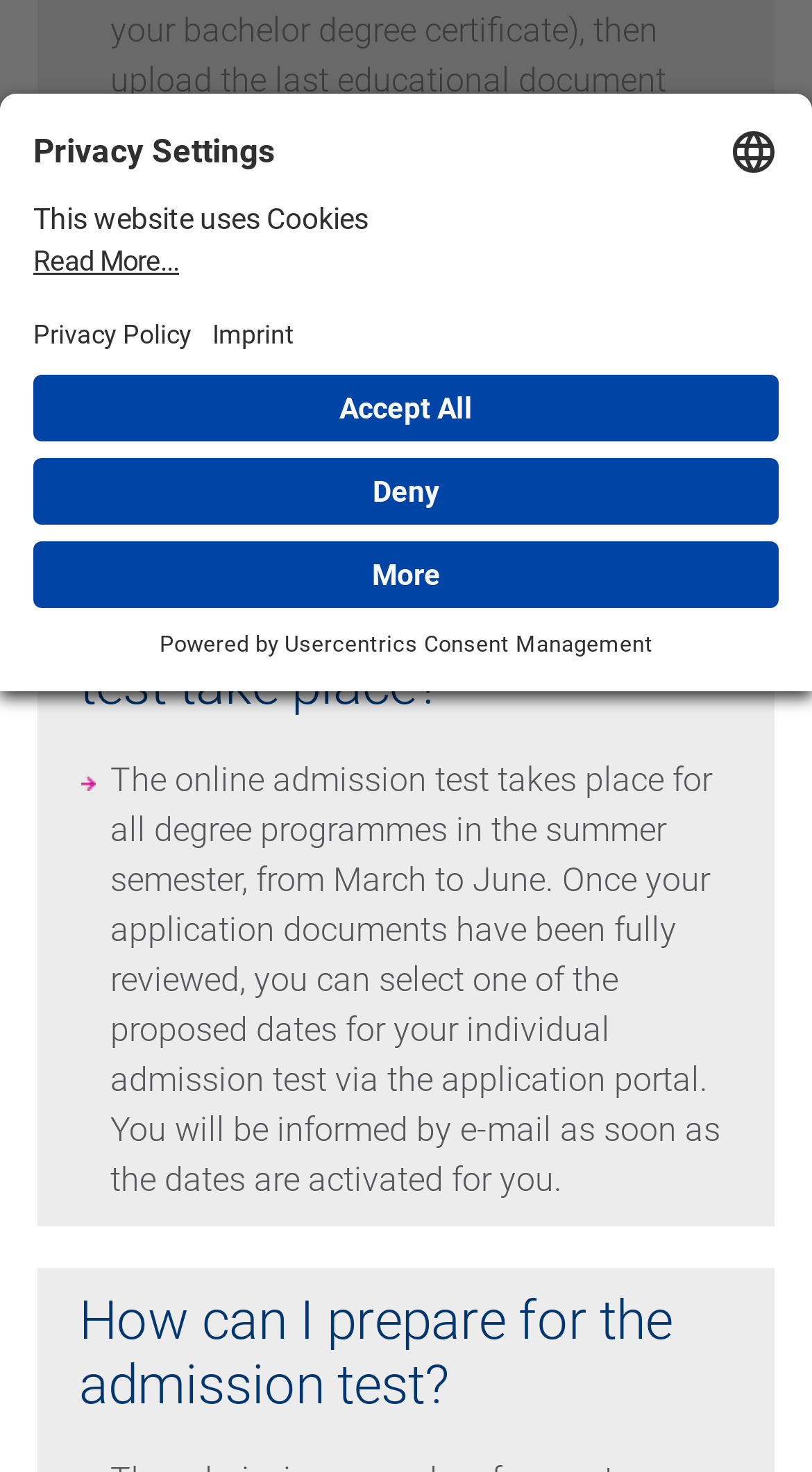Given the element description Read More..., identify the bounding box coordinates for the UI element on the webpage screenshot. The format should be (top-left x, top-left y, bottom-right x, bottom-right y), with values between 0 and 1.

[0.041, 0.167, 0.959, 0.189]